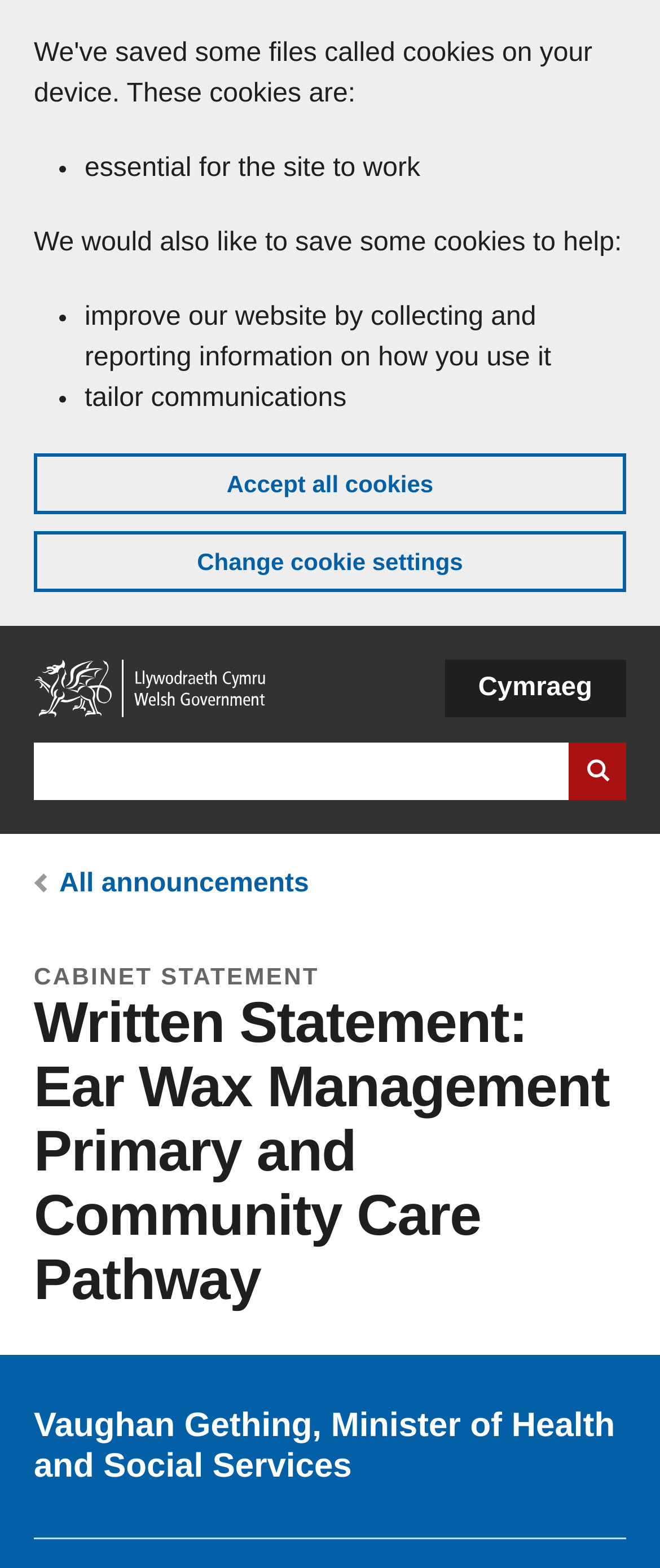Point out the bounding box coordinates of the section to click in order to follow this instruction: "Go to the home page".

[0.051, 0.421, 0.41, 0.457]